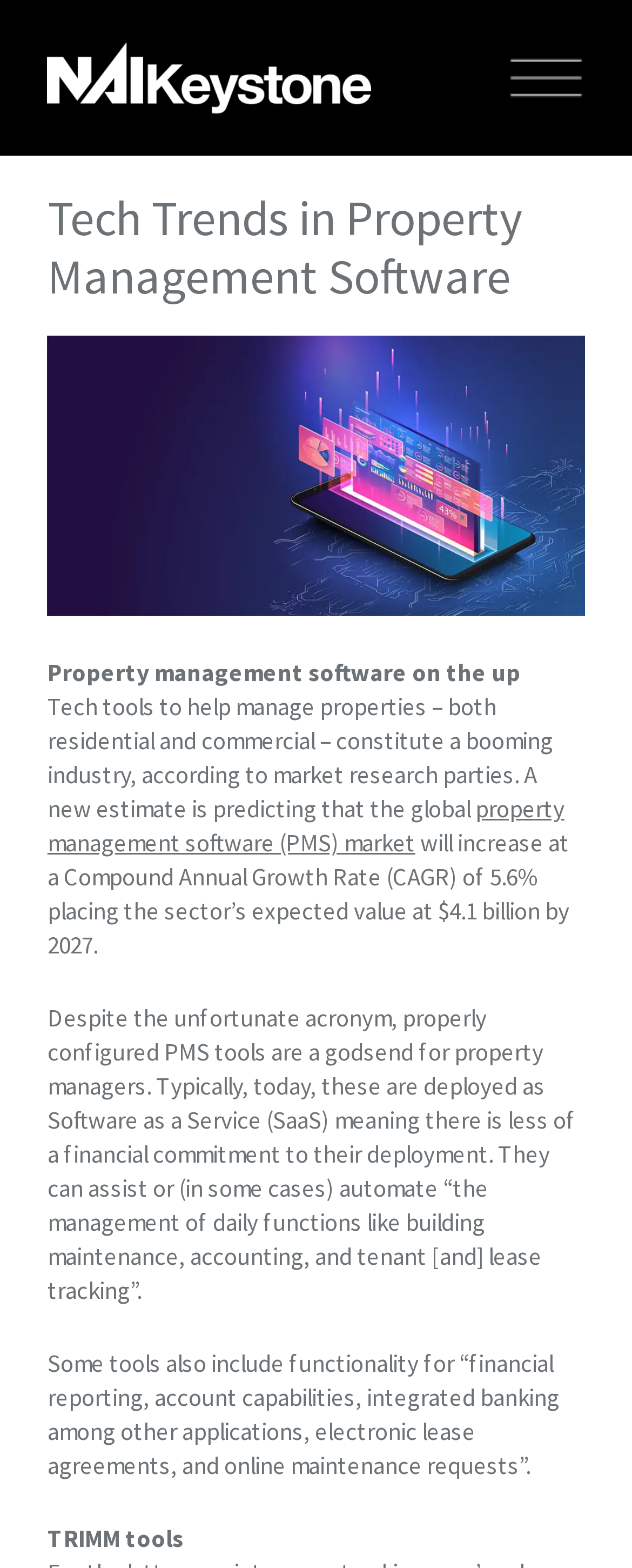Provide a one-word or short-phrase answer to the question:
What is the expected value of the PMS market by 2027?

$4.1 billion